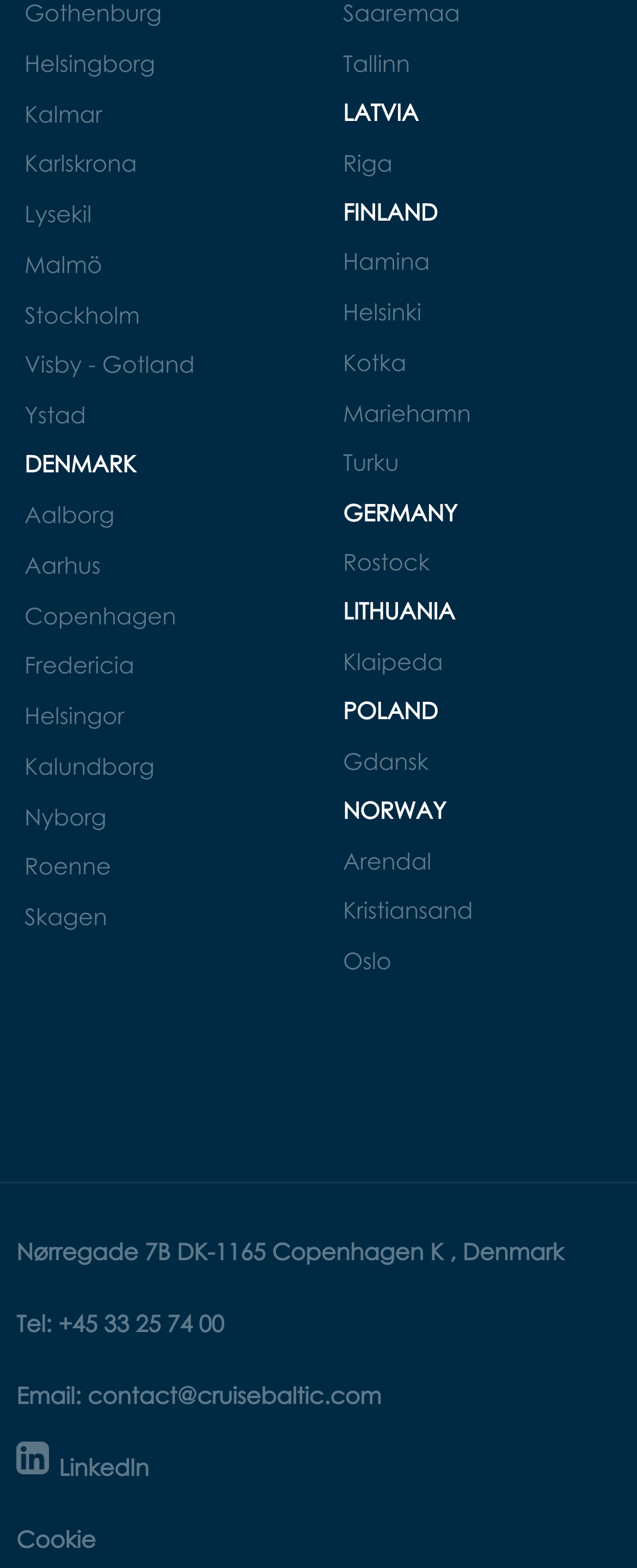What social media platform is linked on the webpage?
Your answer should be a single word or phrase derived from the screenshot.

LinkedIn